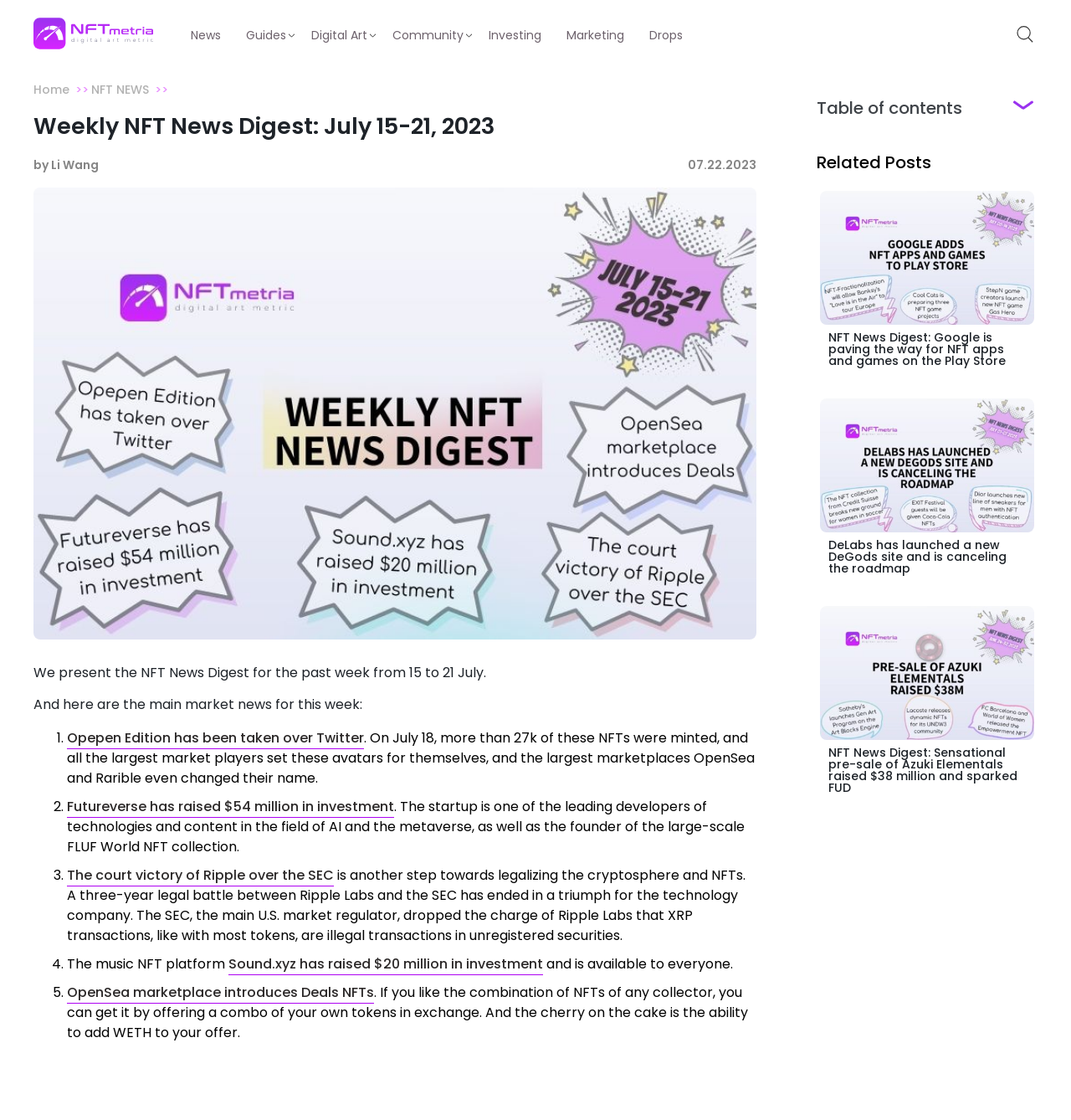What is the name of the author of this news digest? Look at the image and give a one-word or short phrase answer.

Li Wang